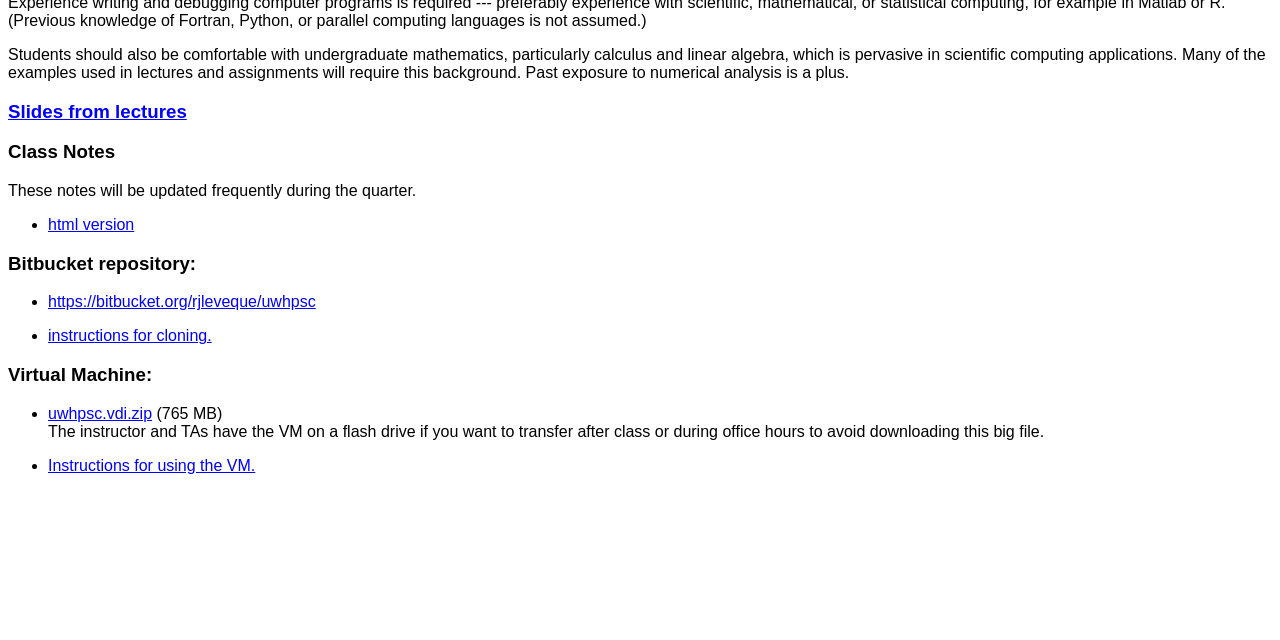Determine the bounding box coordinates in the format (top-left x, top-left y, bottom-right x, bottom-right y). Ensure all values are floating point numbers between 0 and 1. Identify the bounding box of the UI element described by: Instructions for using the VM.

[0.038, 0.714, 0.199, 0.74]